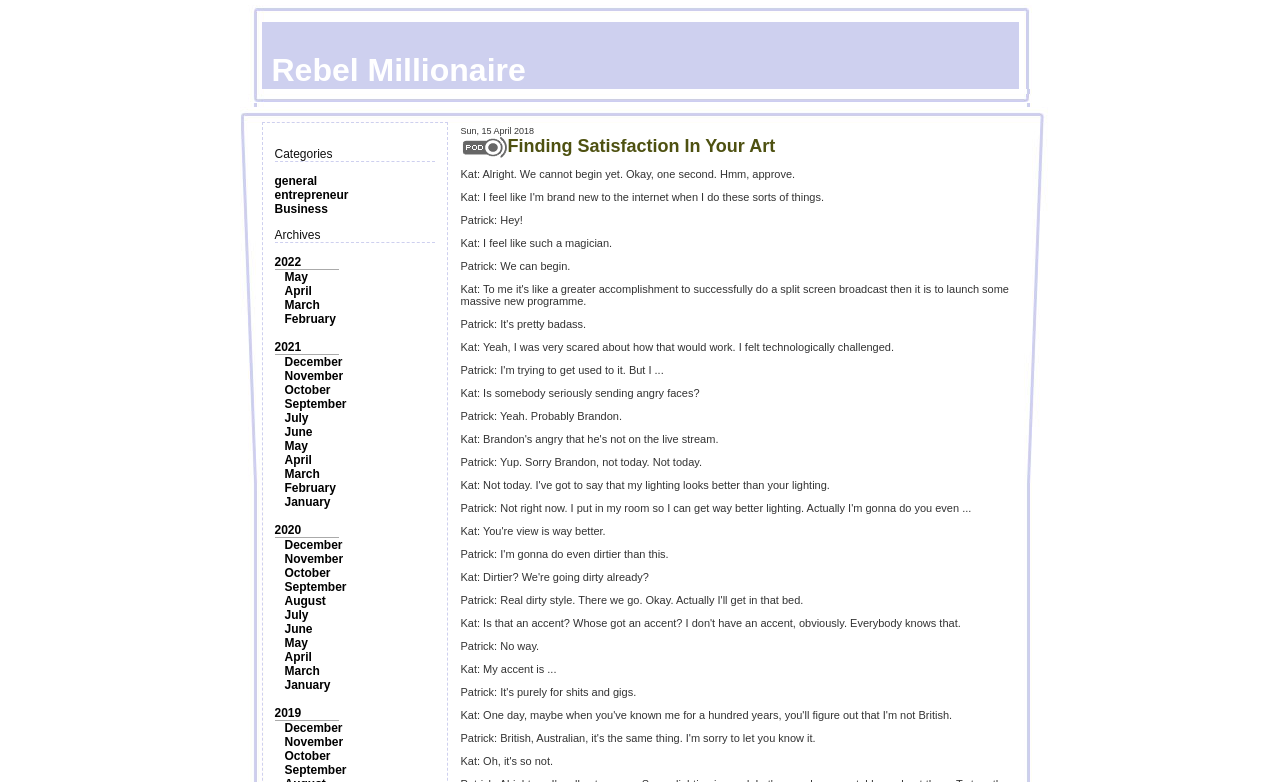Based on the visual content of the image, answer the question thoroughly: How many links are there in the 'Archives' section?

I counted the number of links under the 'Archives' static text and found that there are 24 links, each representing a month or year.